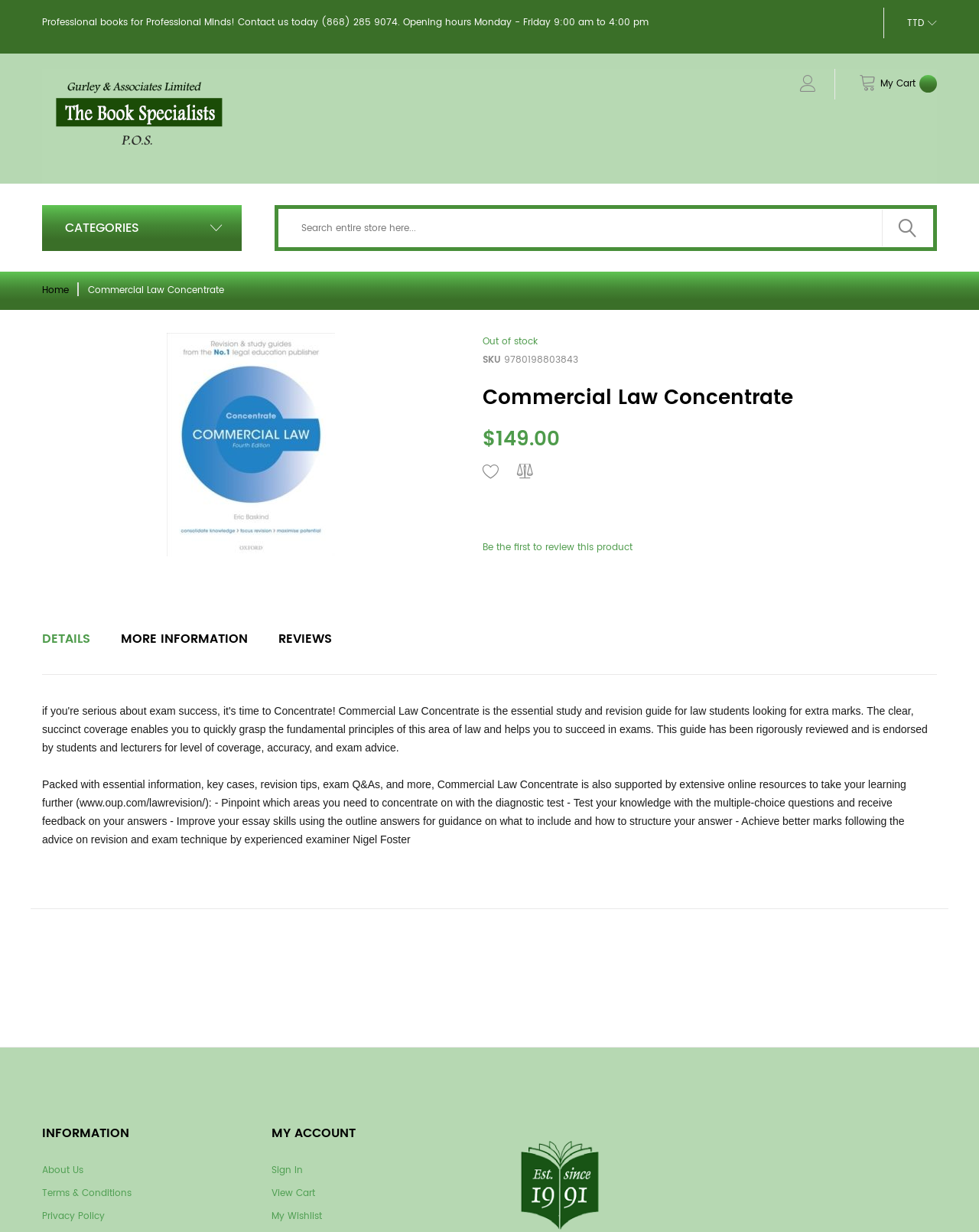Provide the bounding box coordinates, formatted as (top-left x, top-left y, bottom-right x, bottom-right y), with all values being floating point numbers between 0 and 1. Identify the bounding box of the UI element that matches the description: Add to Wish List

[0.493, 0.373, 0.51, 0.396]